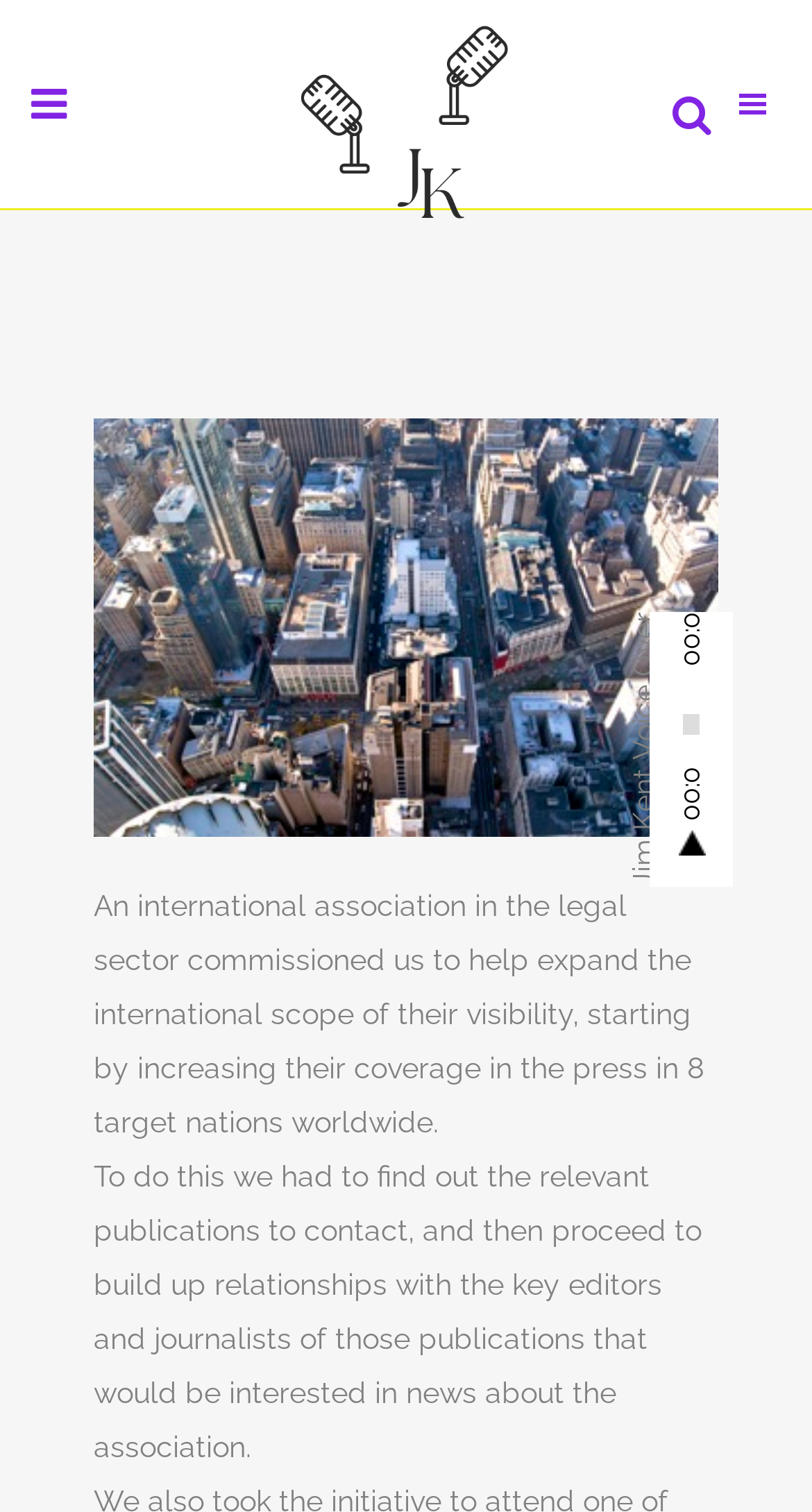From the element description: "alt="Logo"", extract the bounding box coordinates of the UI element. The coordinates should be expressed as four float numbers between 0 and 1, in the order [left, top, right, bottom].

[0.346, 0.0, 0.654, 0.165]